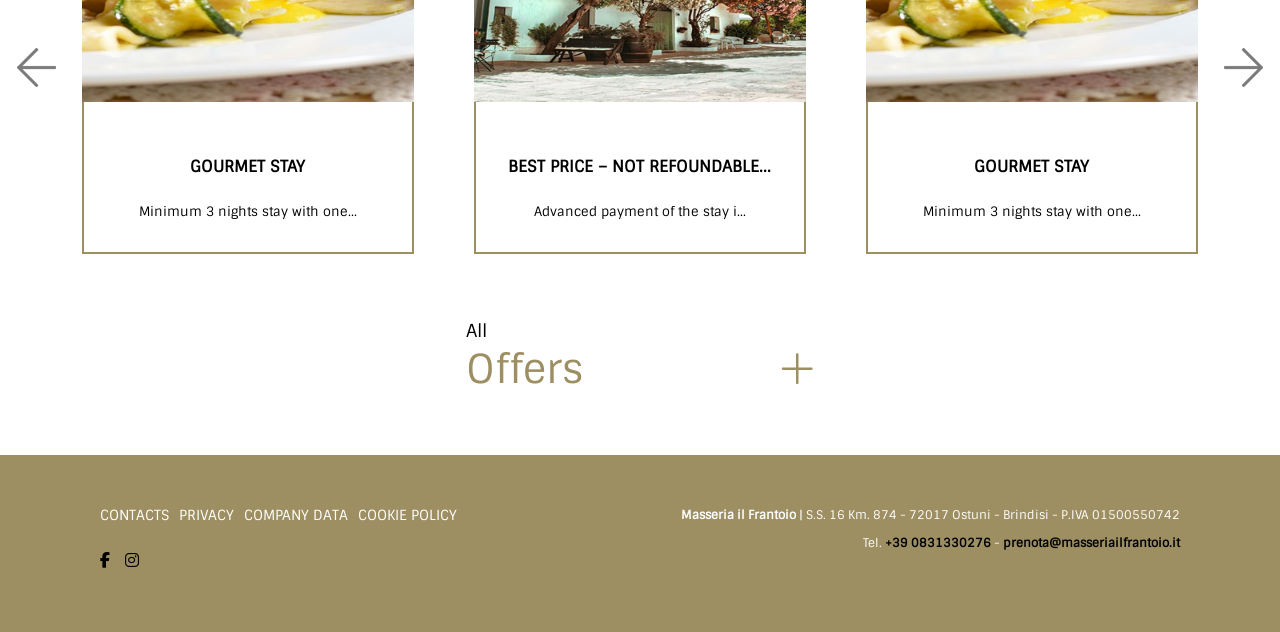Based on the element description Privacy, identify the bounding box coordinates for the UI element. The coordinates should be in the format (top-left x, top-left y, bottom-right x, bottom-right y) and within the 0 to 1 range.

[0.14, 0.8, 0.183, 0.828]